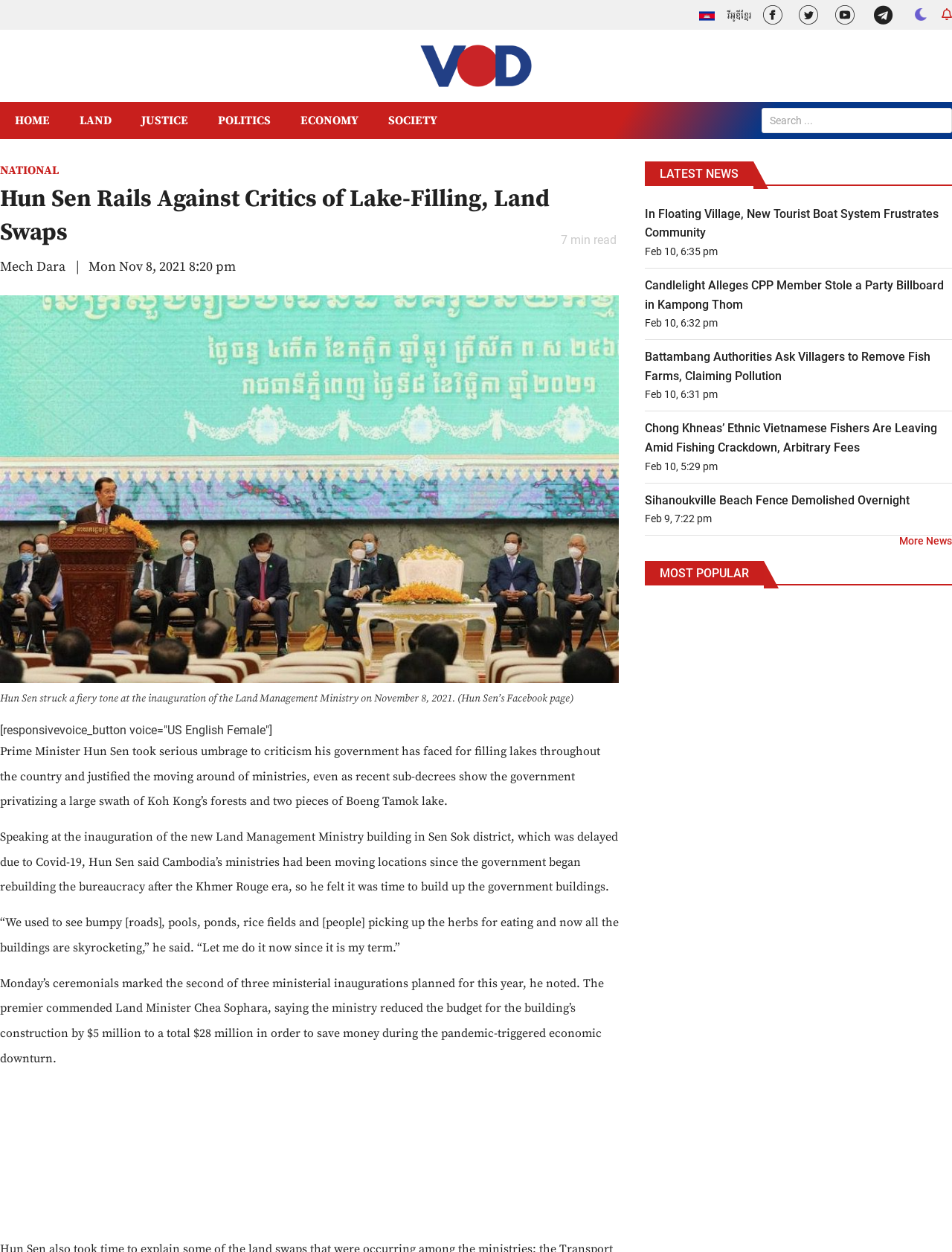Using the element description Feb 10, 6:32 pm, predict the bounding box coordinates for the UI element. Provide the coordinates in (top-left x, top-left y, bottom-right x, bottom-right y) format with values ranging from 0 to 1.

[0.677, 0.253, 0.754, 0.263]